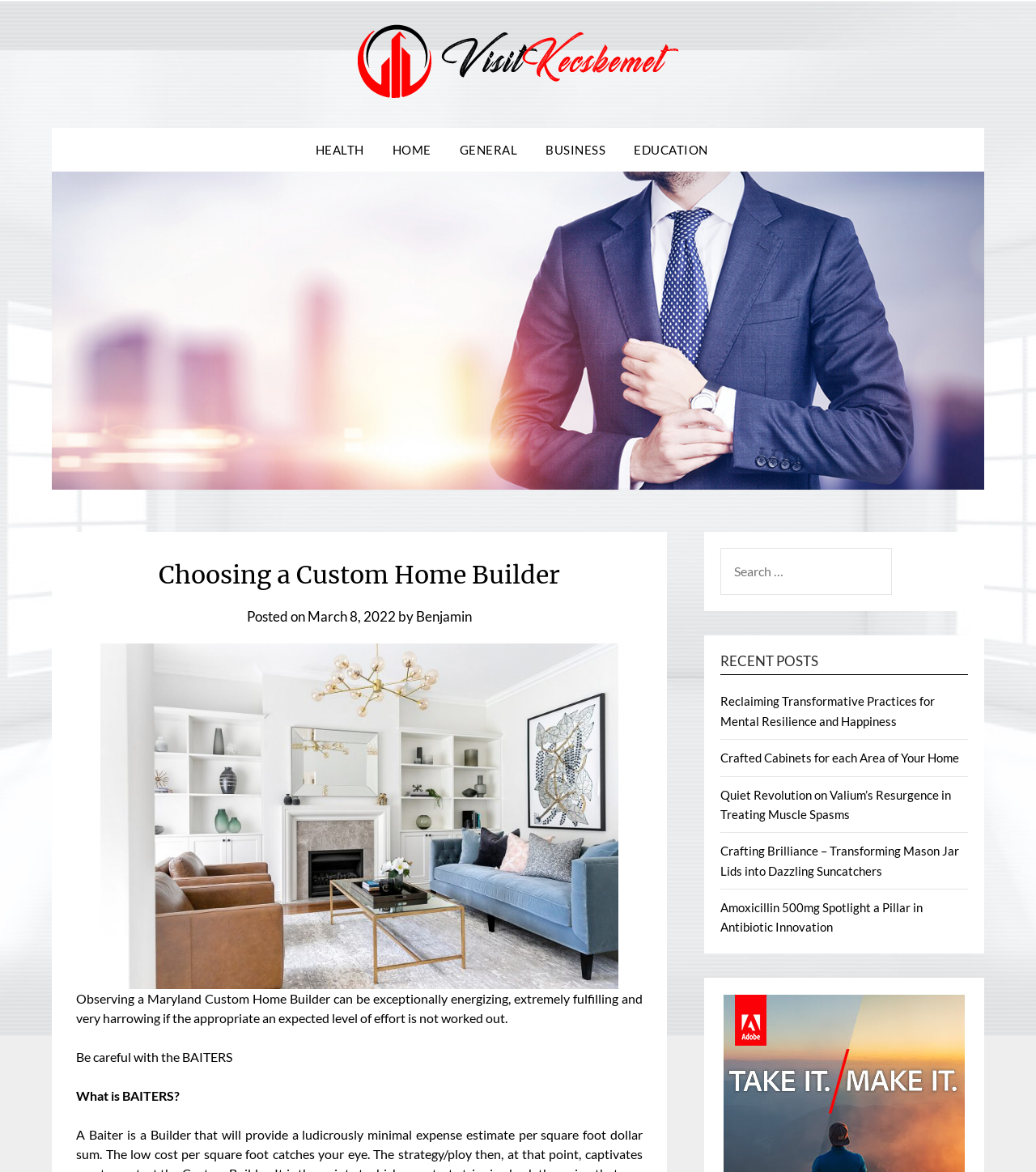Indicate the bounding box coordinates of the element that must be clicked to execute the instruction: "Search for a topic". The coordinates should be given as four float numbers between 0 and 1, i.e., [left, top, right, bottom].

[0.696, 0.468, 0.934, 0.508]